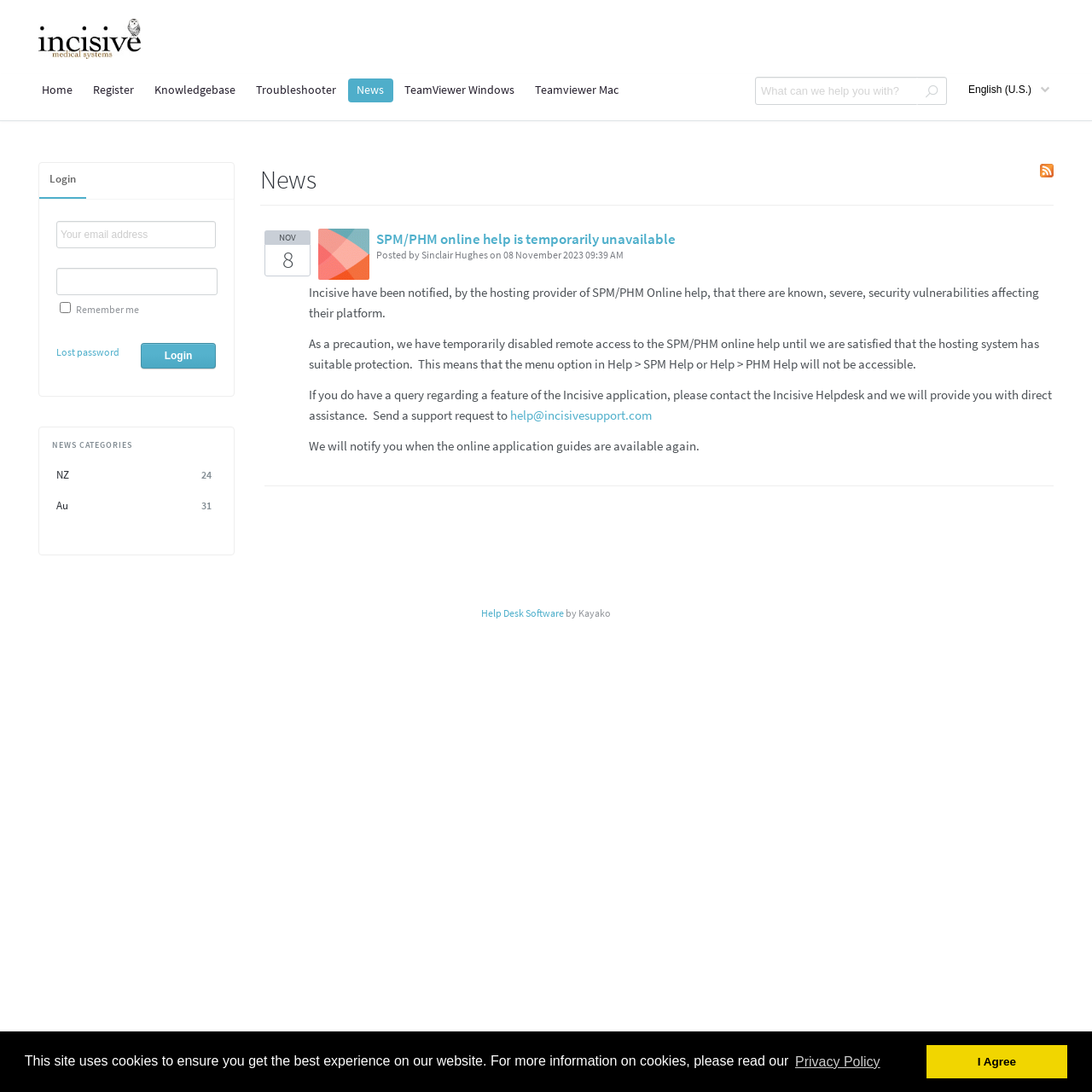Find the bounding box coordinates of the UI element according to this description: "Troubleshooter".

[0.227, 0.072, 0.316, 0.094]